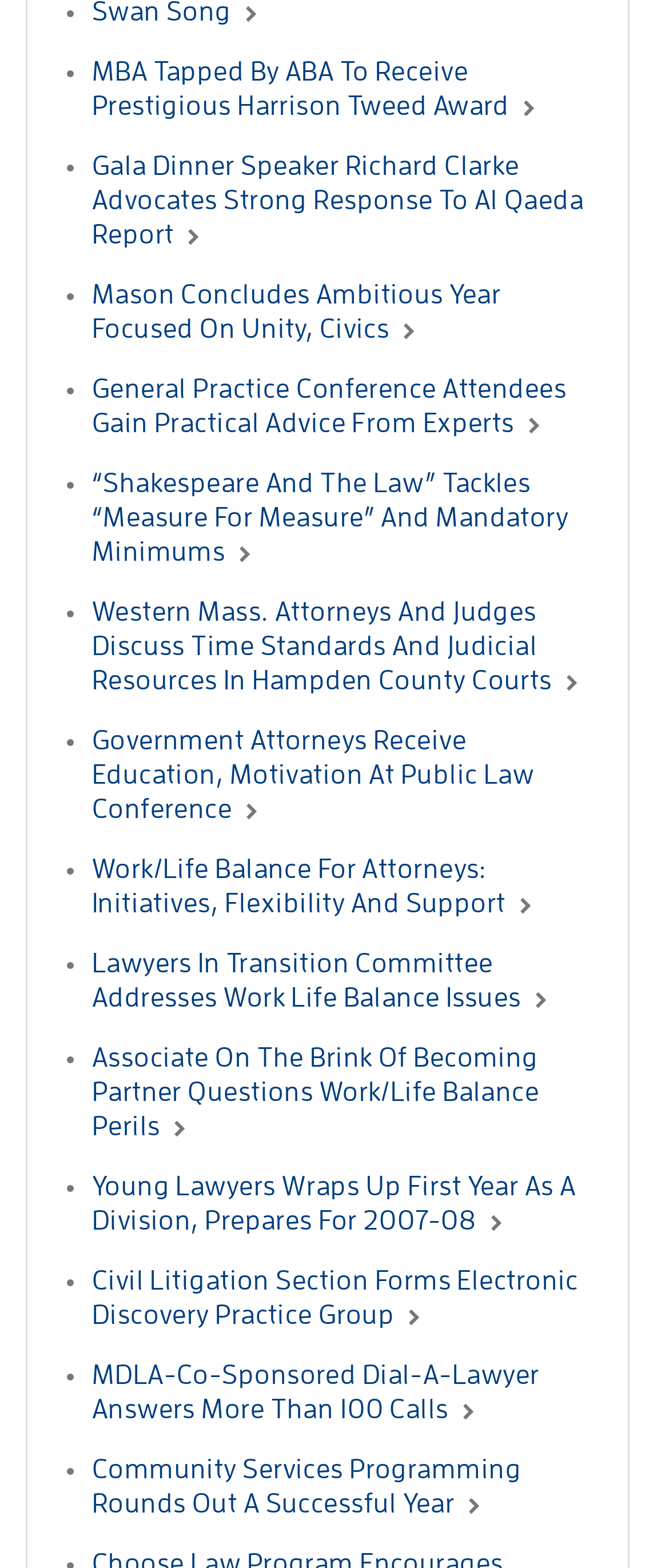Please identify the bounding box coordinates of the region to click in order to complete the given instruction: "Read about MBA Tapped By ABA To Receive Prestigious Harrison Tweed Award". The coordinates should be four float numbers between 0 and 1, i.e., [left, top, right, bottom].

[0.137, 0.037, 0.761, 0.077]